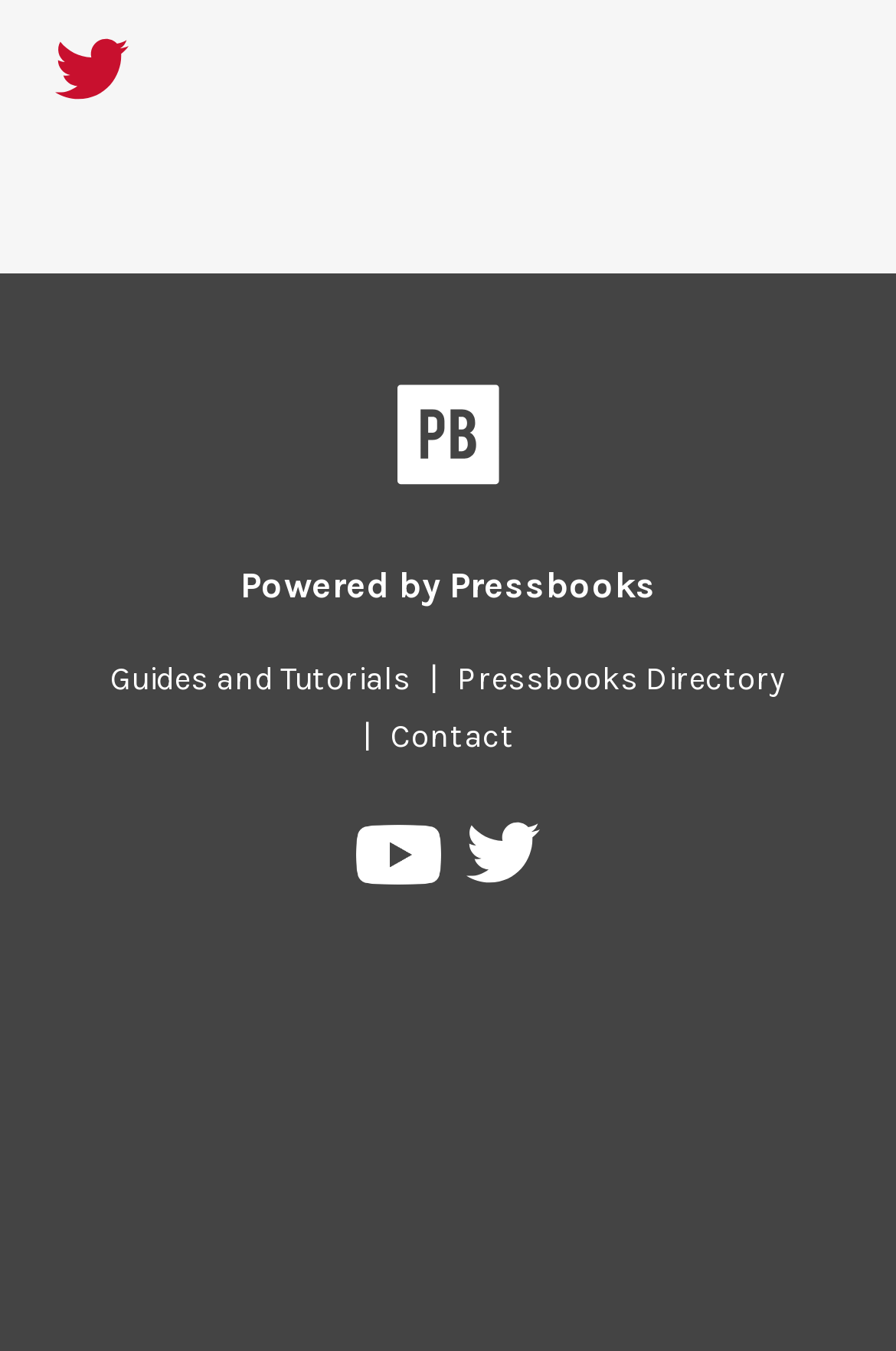What is the purpose of the 'Guides and Tutorials' link? Based on the image, give a response in one word or a short phrase.

To access guides and tutorials